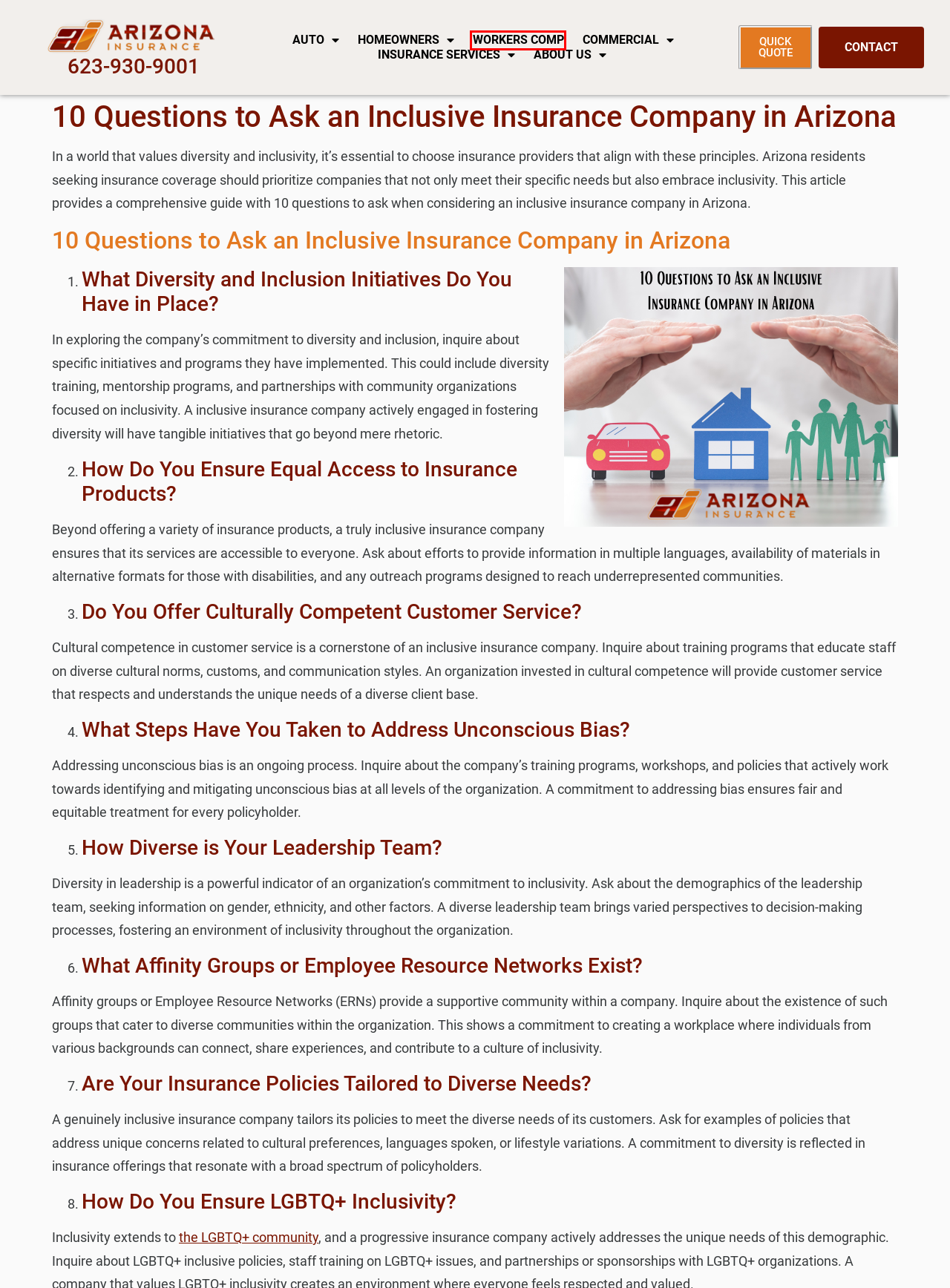You’re provided with a screenshot of a webpage that has a red bounding box around an element. Choose the best matching webpage description for the new page after clicking the element in the red box. The options are:
A. About Us - Insurance Broker Joe DeVoto and Arizona Insurance
B. Insurance Quote Insurance Request Form - Arizona Insurance
C. Auto Insurance Car Insurance Glendale, & Phoenix Arizona
D. Workers Compensation Insurance | Workers Comp Insurance
E. Commercial Business Insurance | Arizona Insurance
F. Insurance Services For Home & Business - Arizona Insurance
G. Homeowners Insurance Home Insurance | Arizona Insurance
H. Arizona Insurance | Auto Home Commercial Business Trucking

D